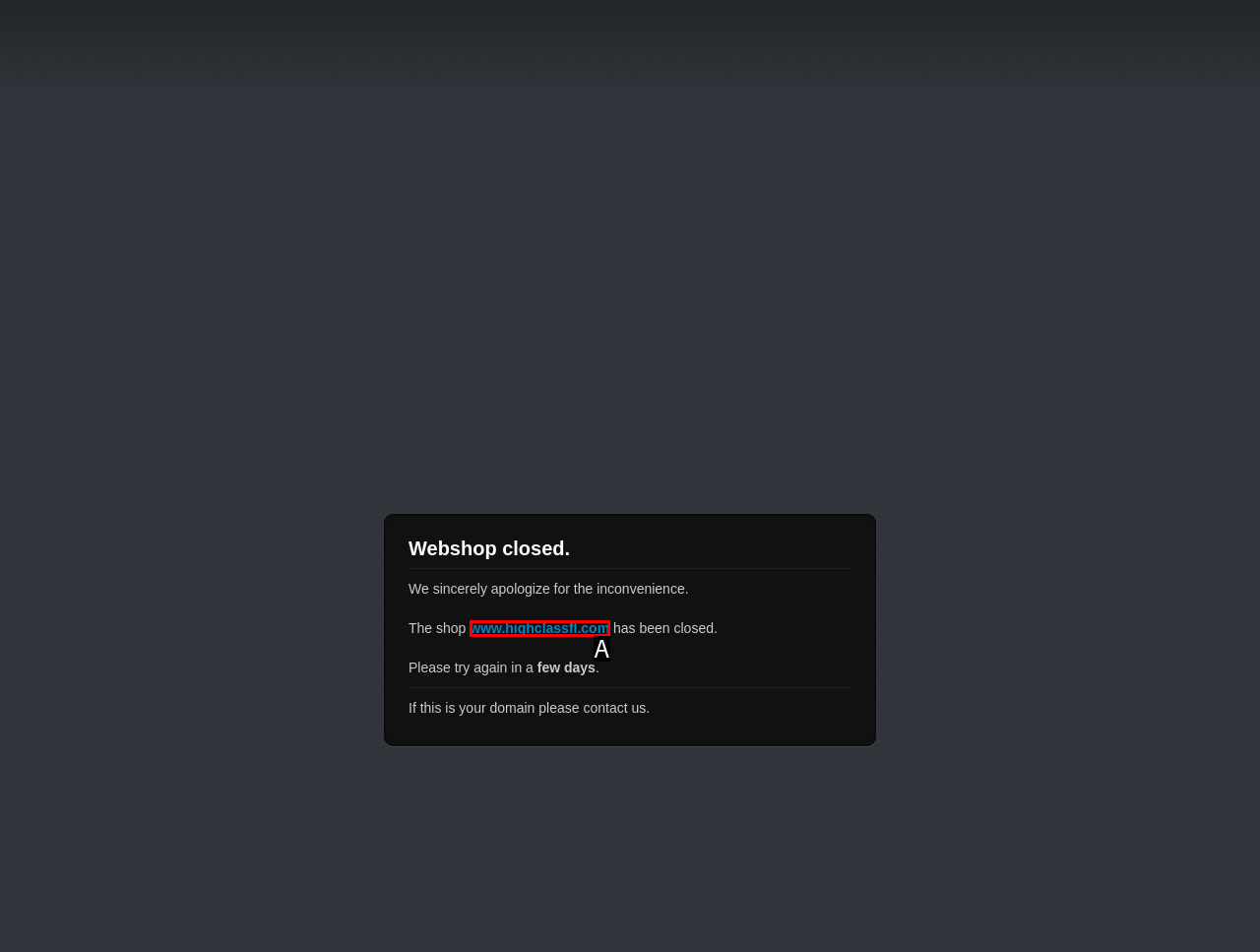Which HTML element among the options matches this description: www.highclassfl.com? Answer with the letter representing your choice.

A